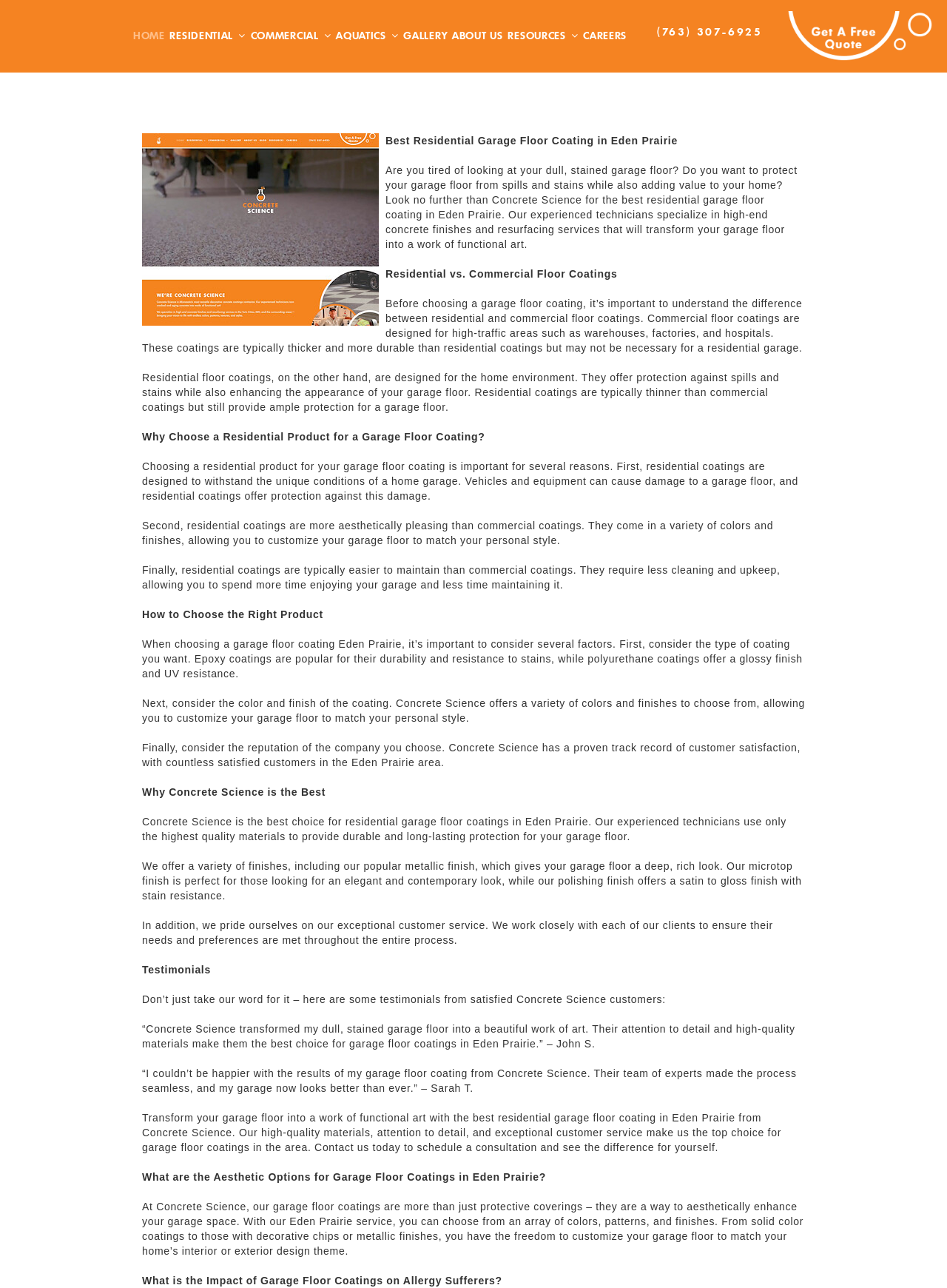Determine the bounding box coordinates of the clickable element necessary to fulfill the instruction: "Call (763) 307-6925". Provide the coordinates as four float numbers within the 0 to 1 range, i.e., [left, top, right, bottom].

[0.694, 0.02, 0.806, 0.03]